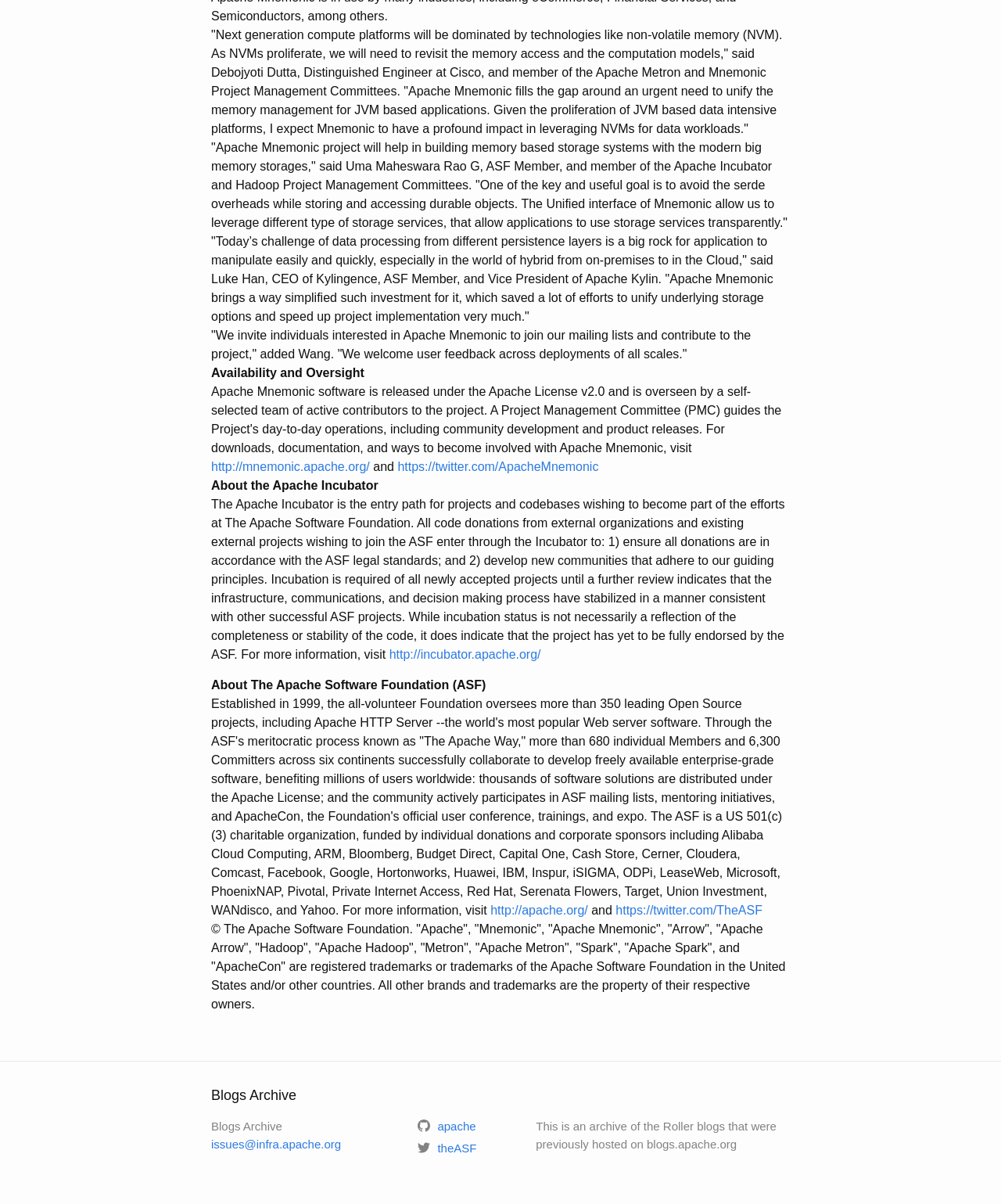Please find the bounding box coordinates for the clickable element needed to perform this instruction: "Follow Apache Mnemonic on Twitter".

[0.397, 0.382, 0.598, 0.393]